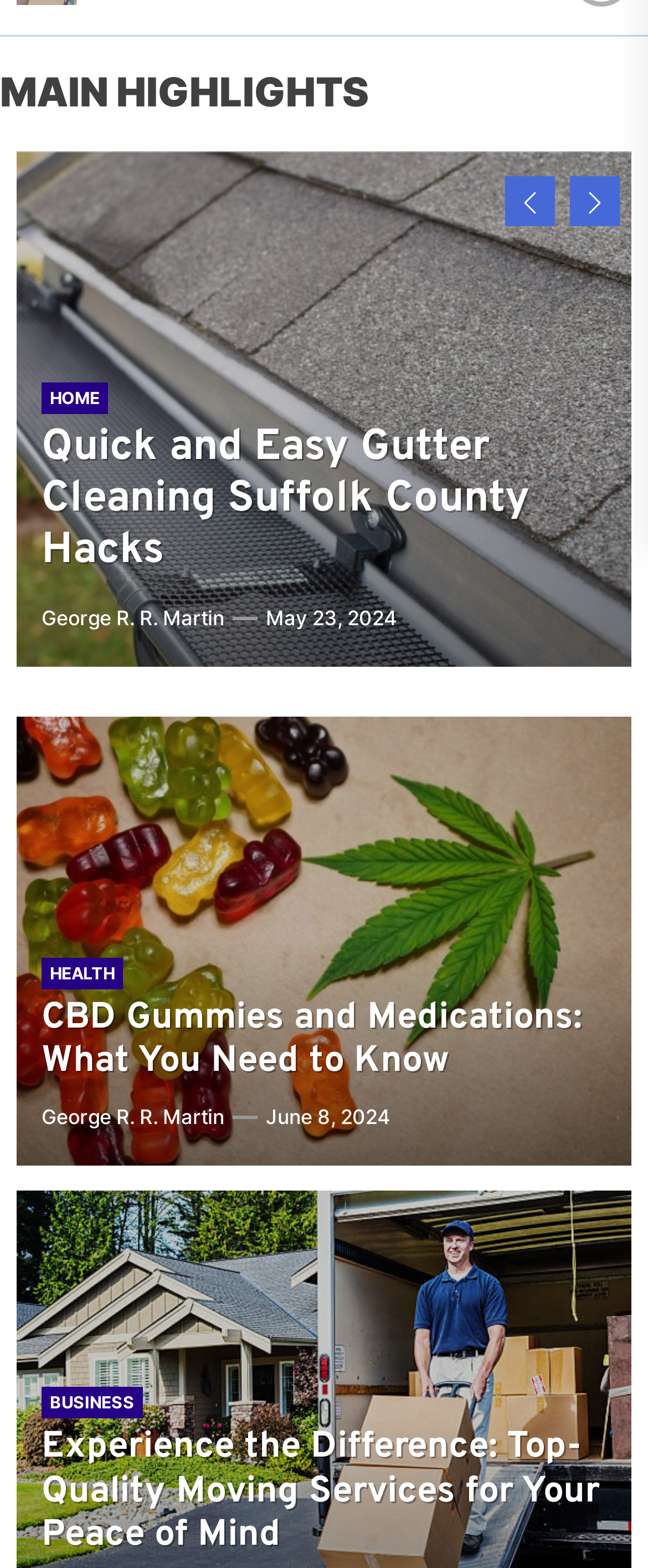Identify the bounding box coordinates for the UI element described by the following text: "May 19, 2024May 22, 2024". Provide the coordinates as four float numbers between 0 and 1, in the format [left, top, right, bottom].

[0.41, 0.384, 0.61, 0.404]